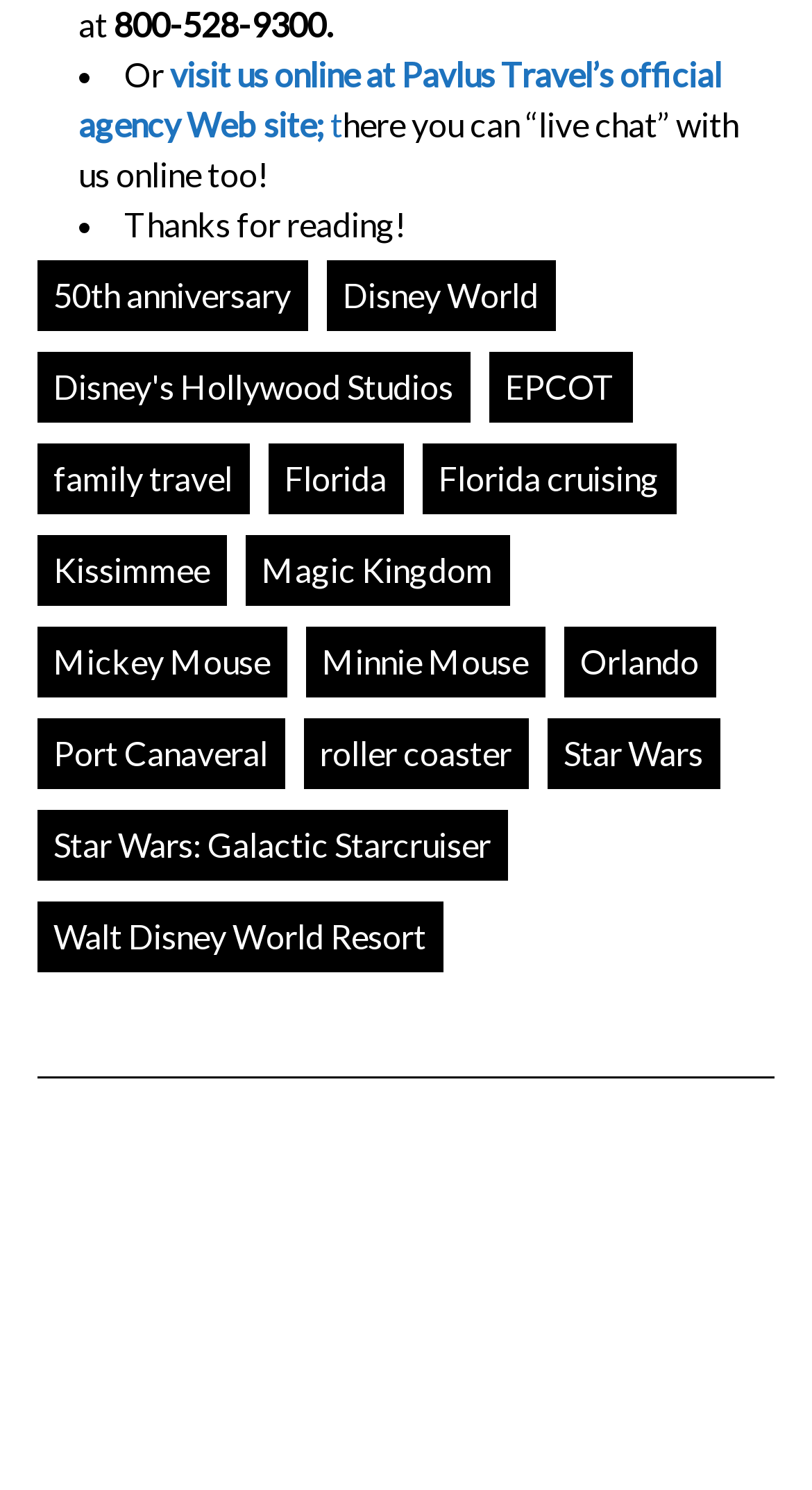Identify the bounding box coordinates for the element that needs to be clicked to fulfill this instruction: "go to Walt Disney World Resort". Provide the coordinates in the format of four float numbers between 0 and 1: [left, top, right, bottom].

[0.046, 0.605, 0.546, 0.652]